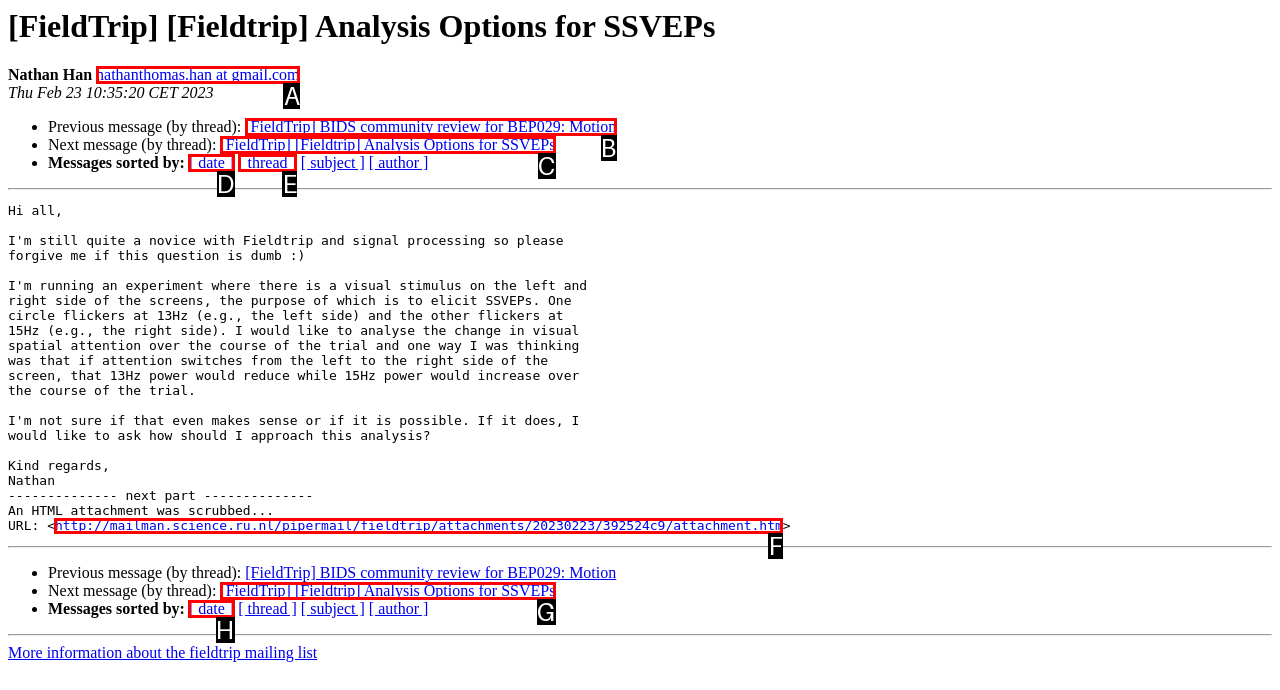Match the following description to the correct HTML element: http://mailman.science.ru.nl/pipermail/fieldtrip/attachments/20230223/392524c9/attachment.htm Indicate your choice by providing the letter.

F